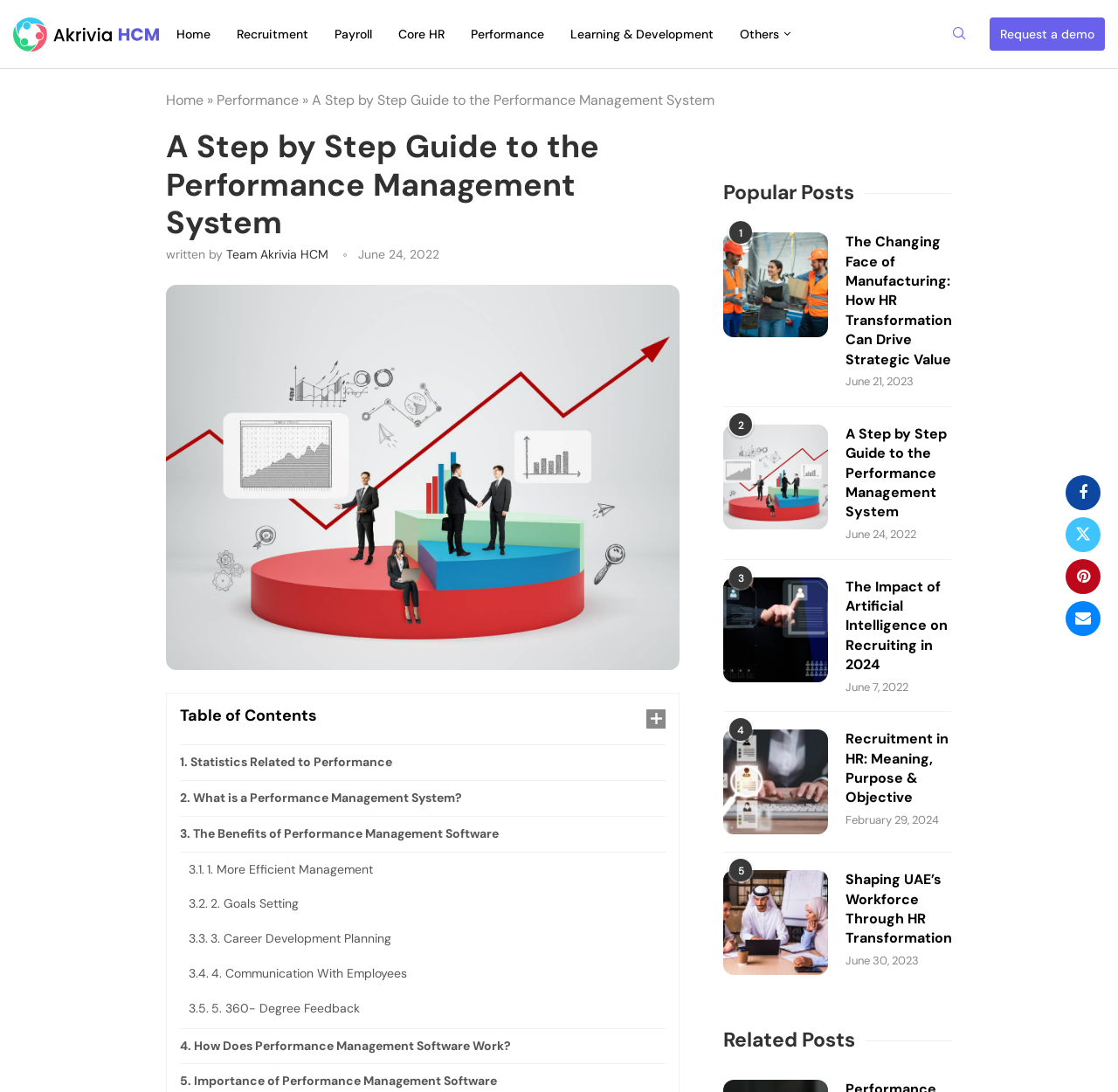Identify the bounding box coordinates of the section that should be clicked to achieve the task described: "Search for something".

[0.85, 0.024, 0.866, 0.039]